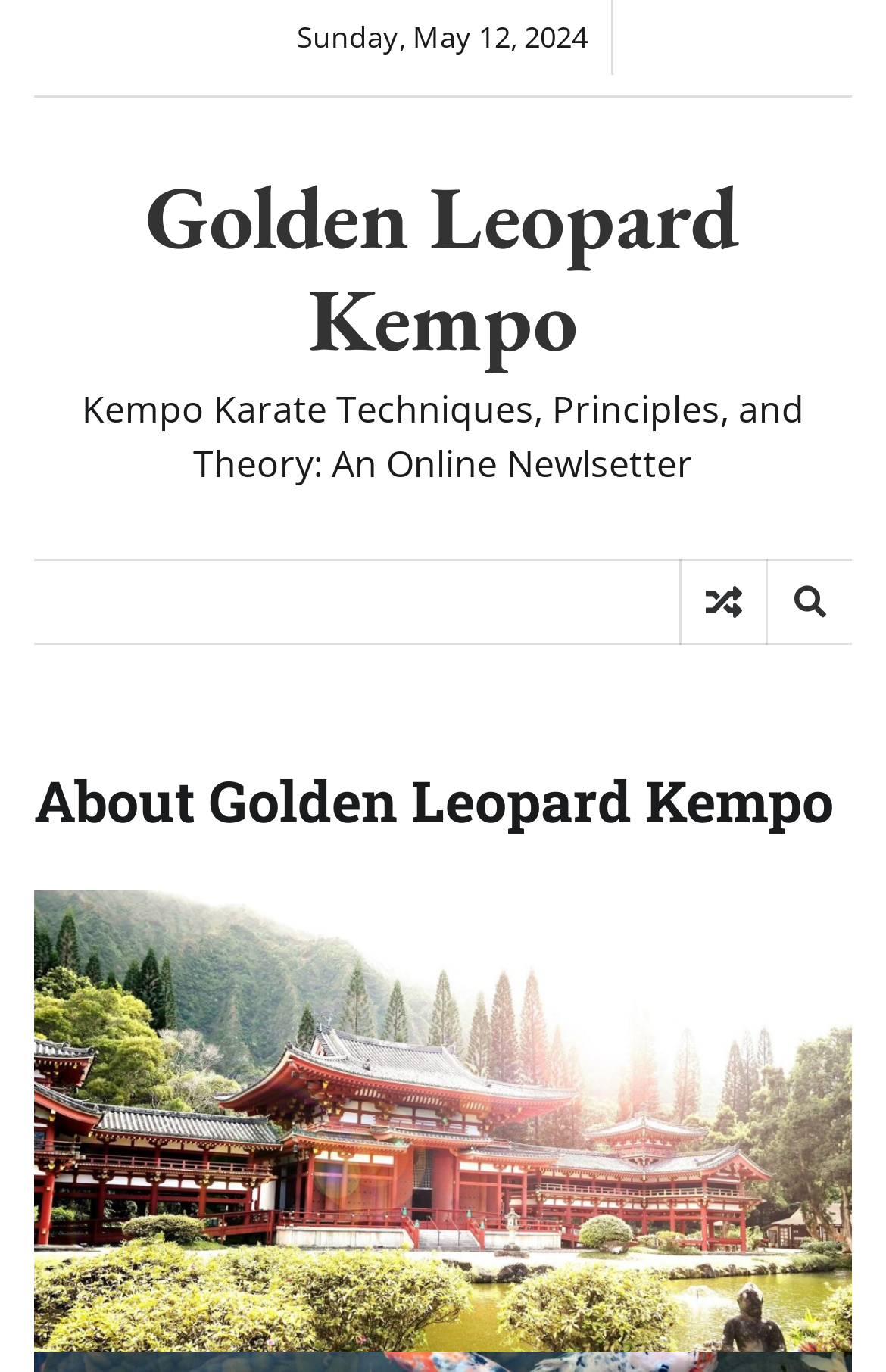Using the information from the screenshot, answer the following question thoroughly:
What is the topic of the online newsletter?

I found the text 'Kempo Karate Techniques, Principles, and Theory: An Online Newsletter' on the webpage, which indicates the topic of the online newsletter, located at the top section of the page, indicated by the bounding box coordinates [0.092, 0.28, 0.908, 0.356].